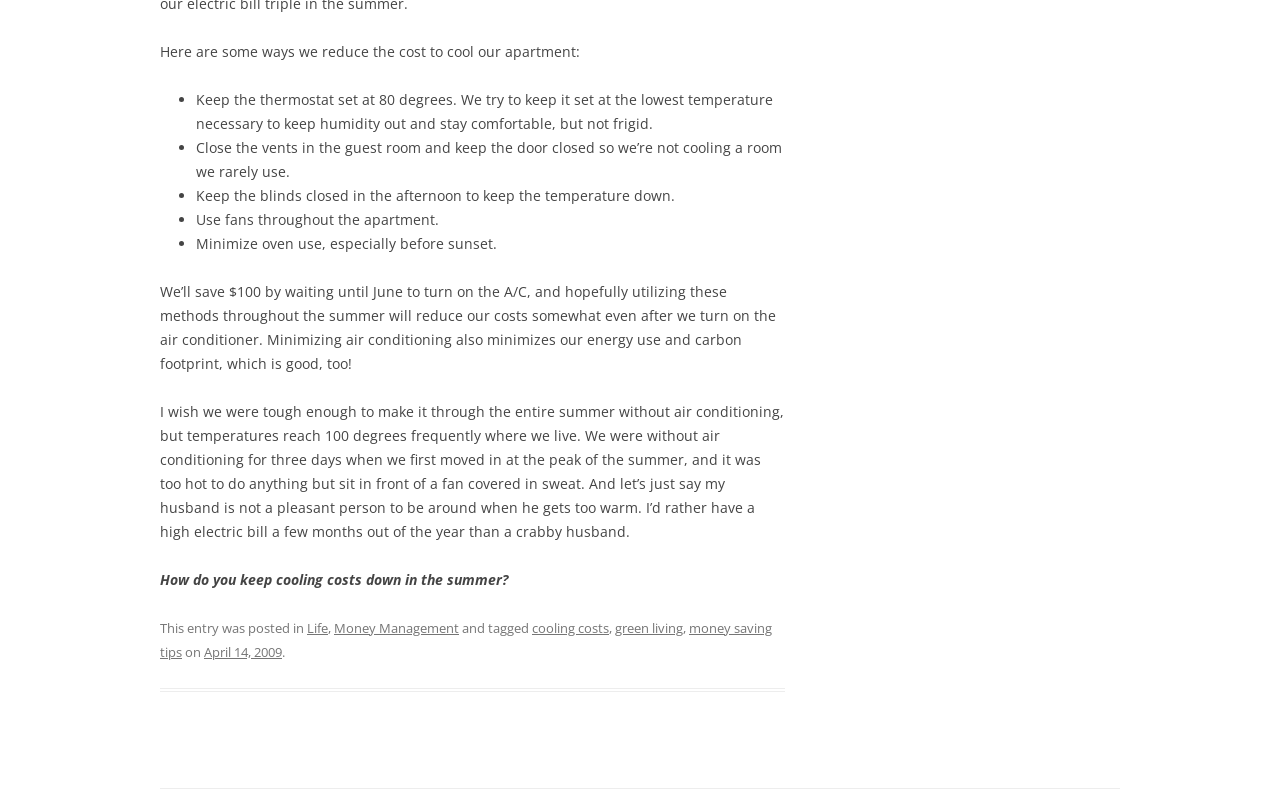Please determine the bounding box coordinates for the element with the description: "cooling costs".

[0.416, 0.777, 0.476, 0.8]